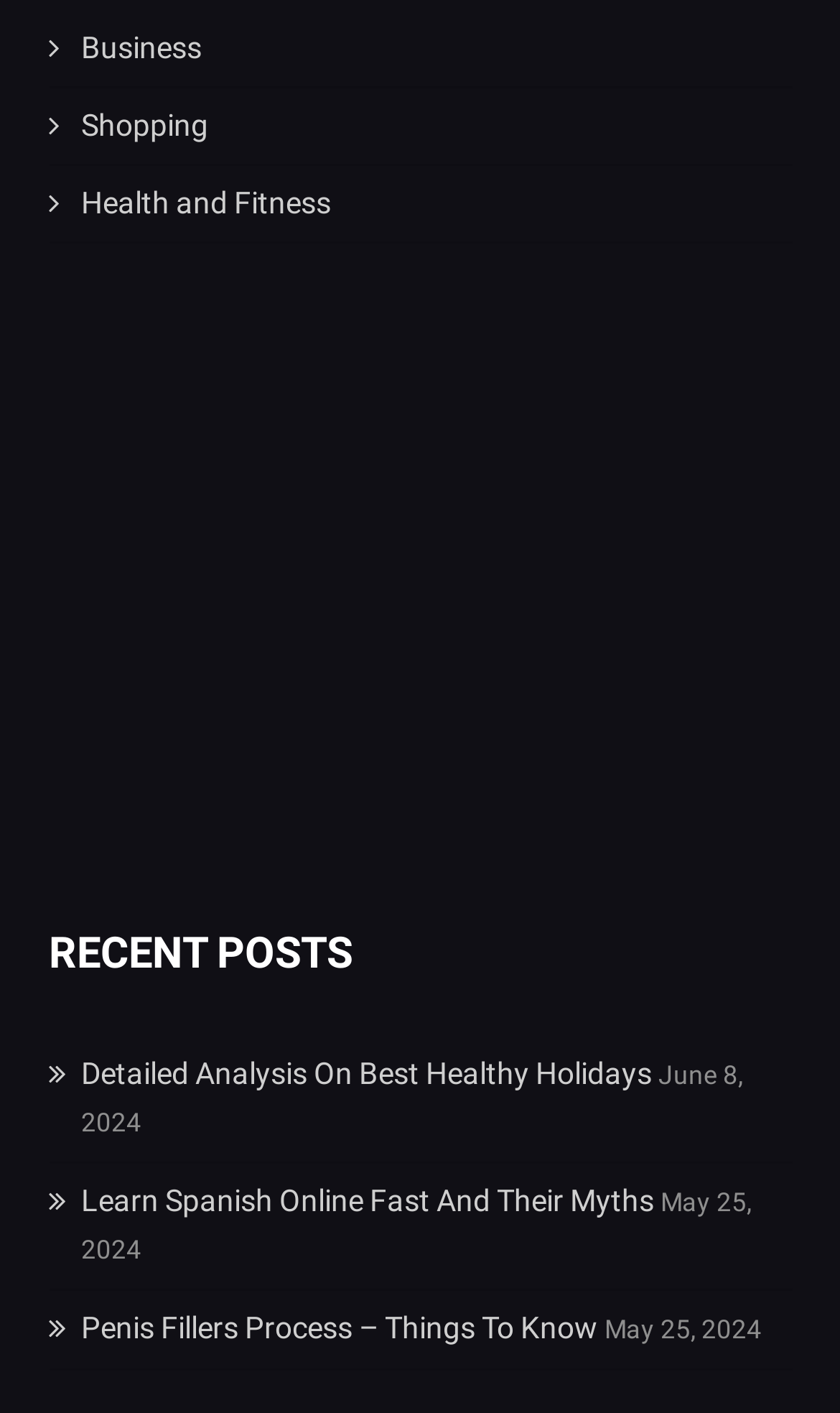Find the bounding box coordinates for the HTML element specified by: "Health and Fitness".

[0.058, 0.117, 0.942, 0.172]